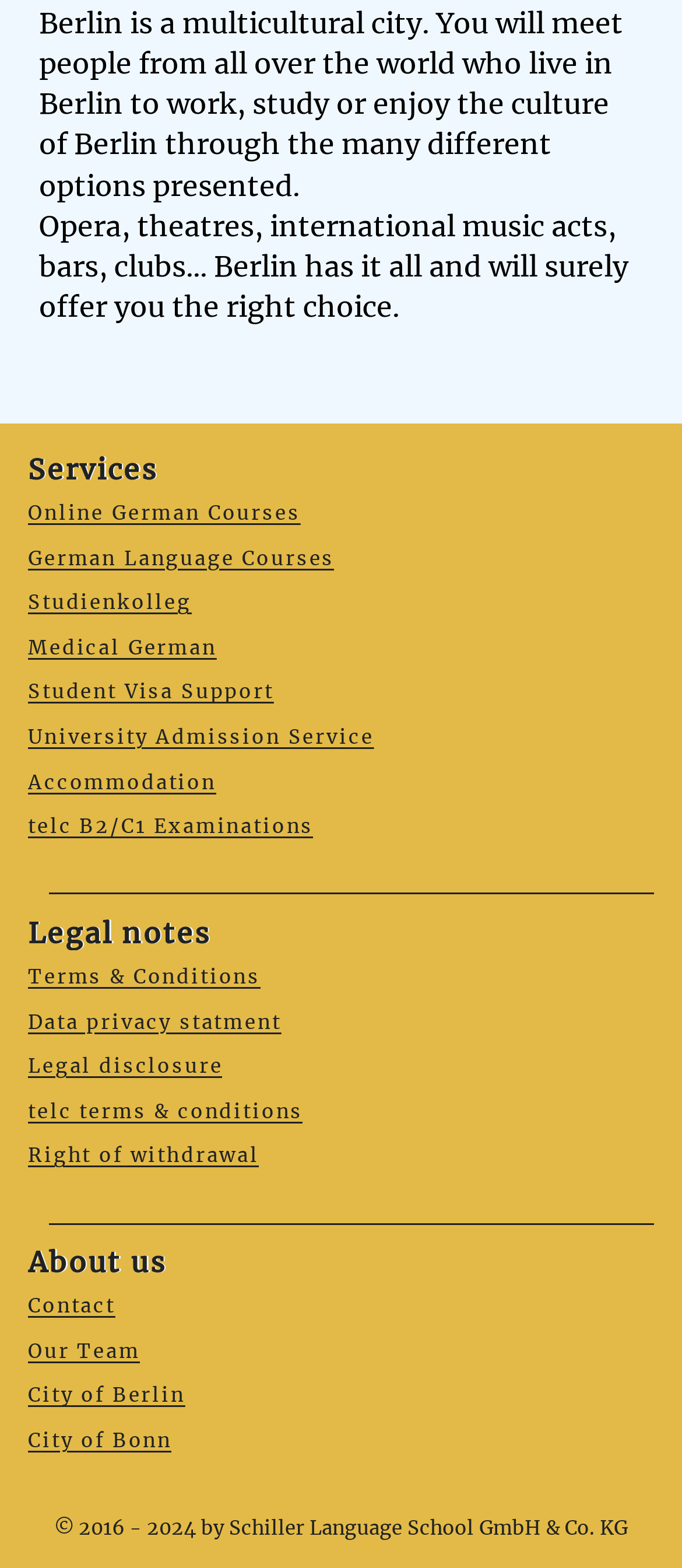How many links are there in the 'Legal notes' section?
Look at the image and answer the question with a single word or phrase.

5